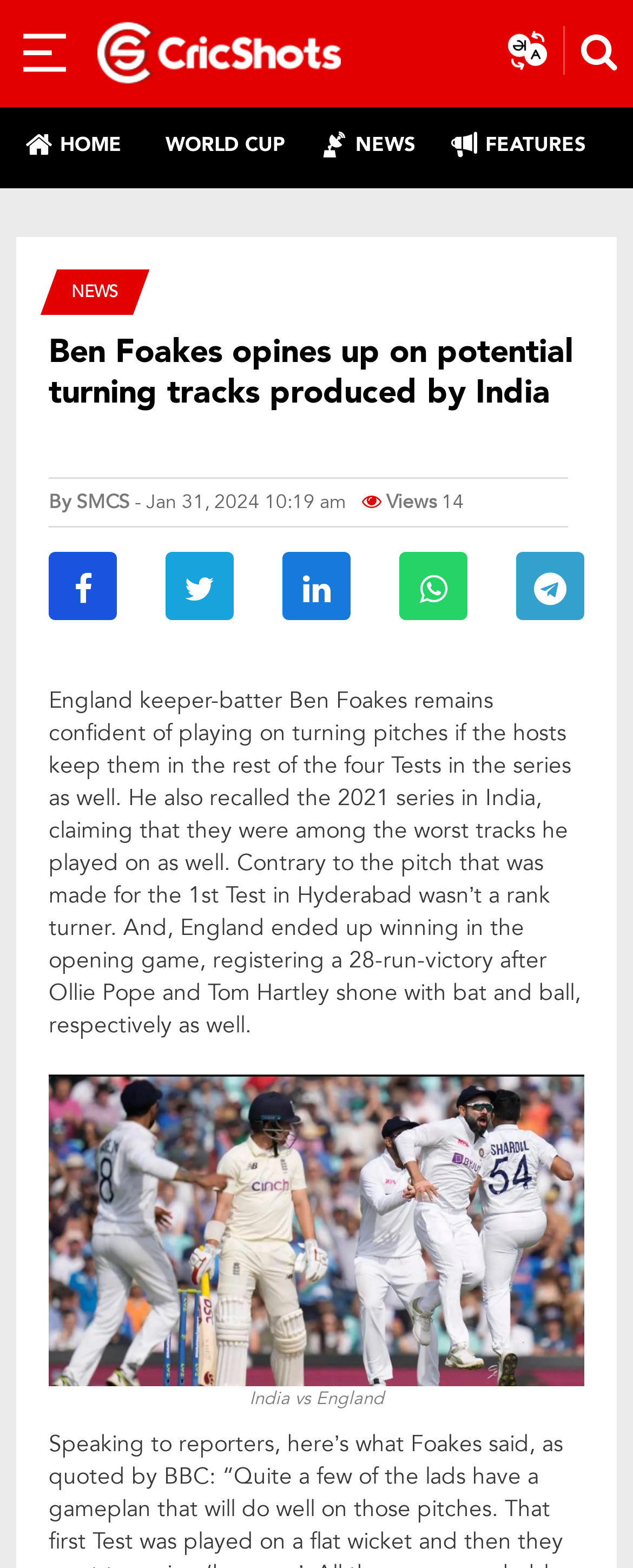Reply to the question with a single word or phrase:
What is the author of the article?

SMCS